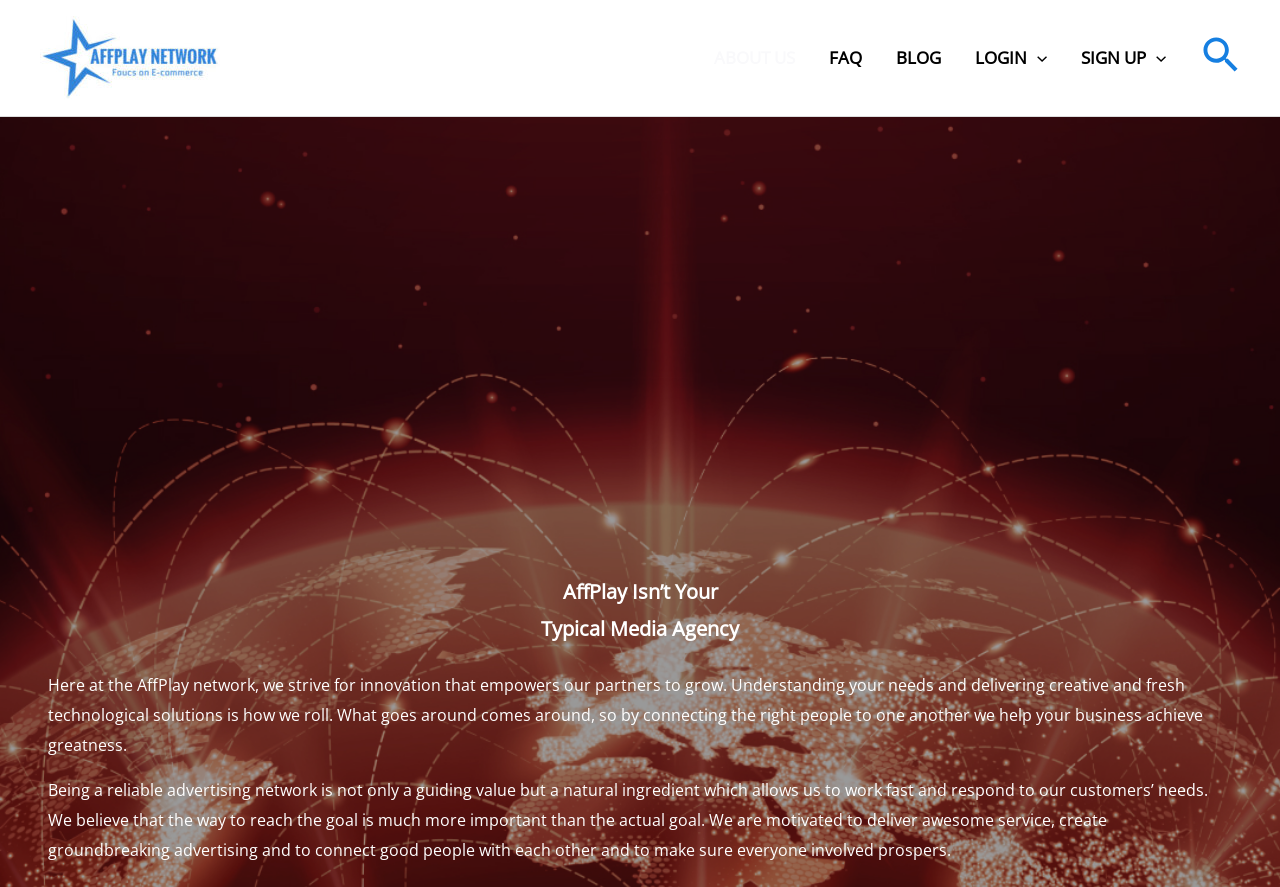Please indicate the bounding box coordinates of the element's region to be clicked to achieve the instruction: "Toggle the menu". Provide the coordinates as four float numbers between 0 and 1, i.e., [left, top, right, bottom].

[0.802, 0.052, 0.818, 0.078]